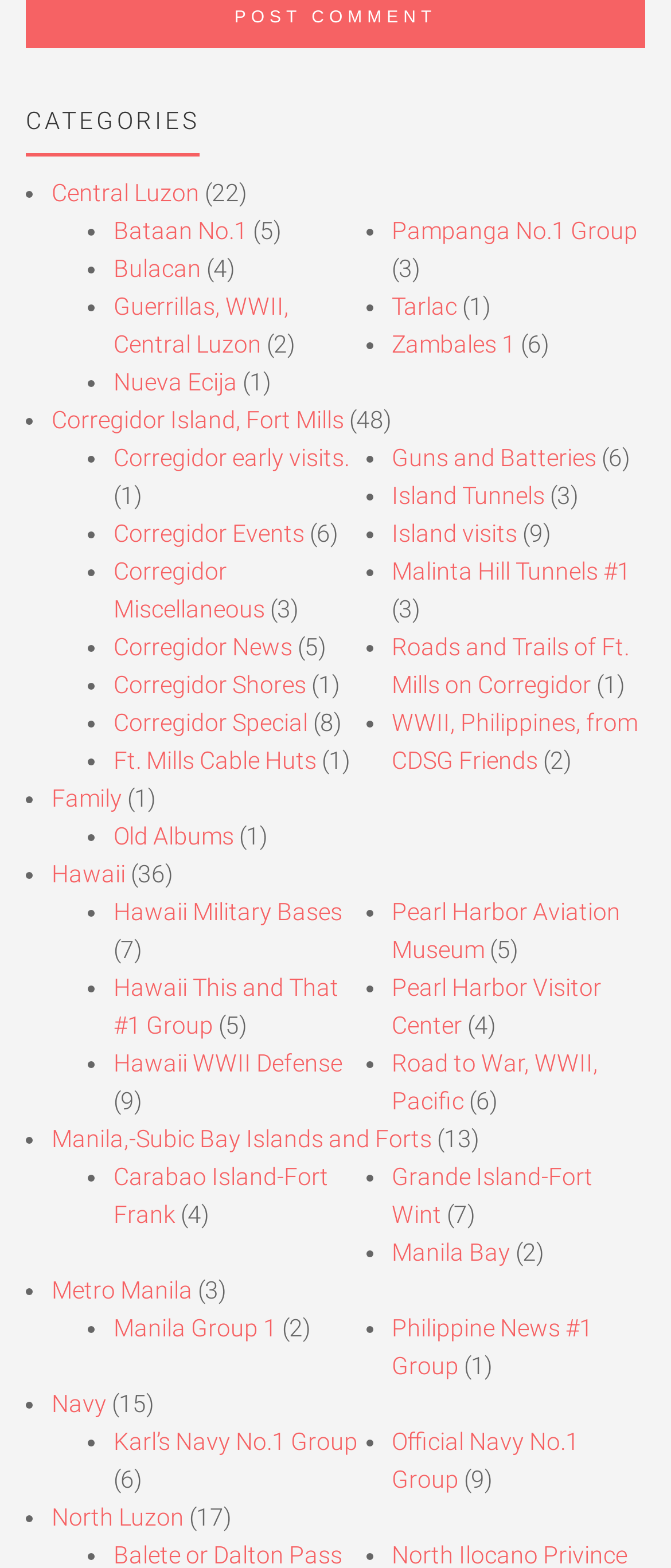How many items are in the 'Hawaii' category?
Answer with a single word or phrase by referring to the visual content.

2